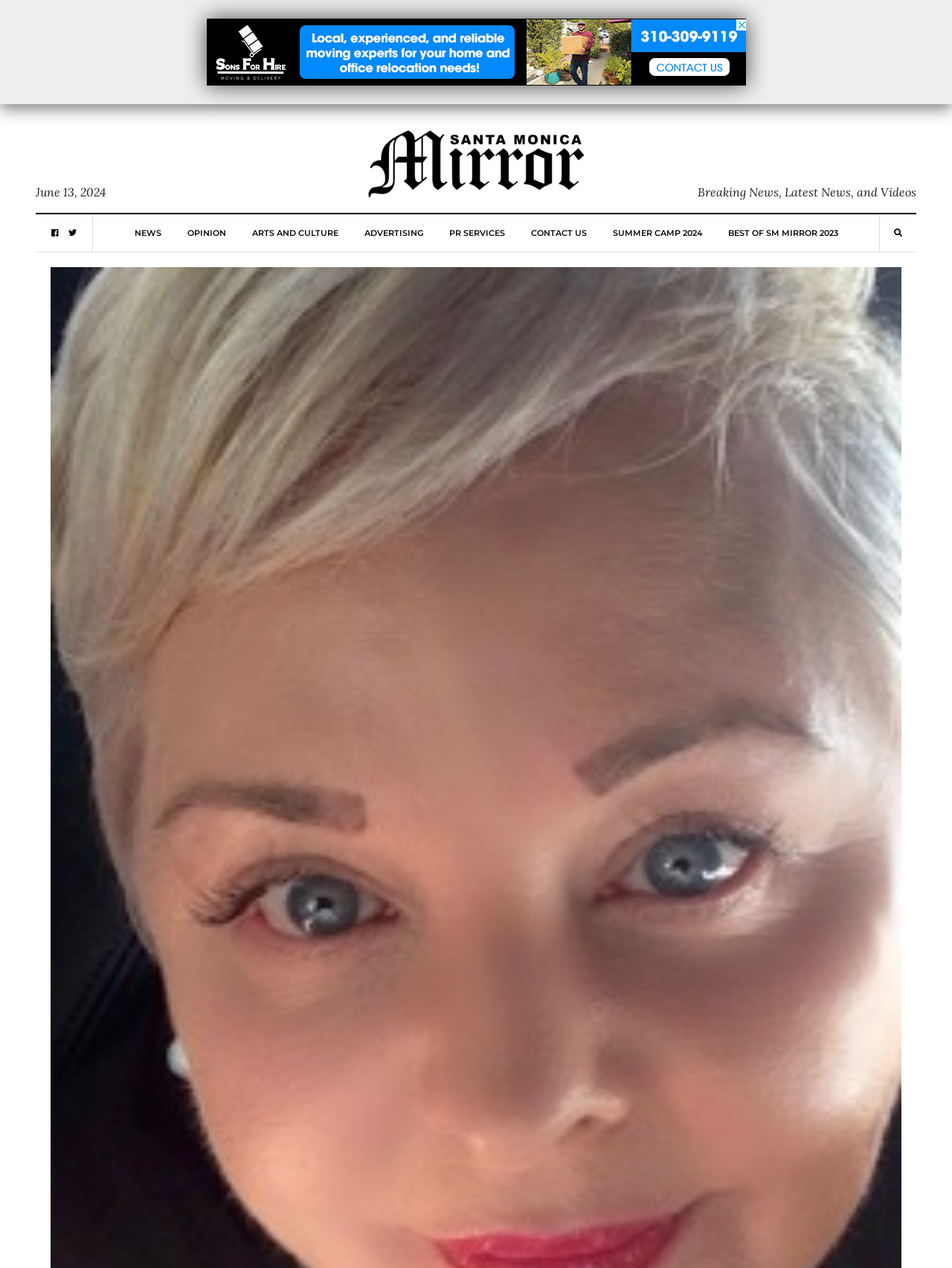Please identify the bounding box coordinates of where to click in order to follow the instruction: "Check the SUMMER CAMP 2024 link".

[0.643, 0.169, 0.737, 0.198]